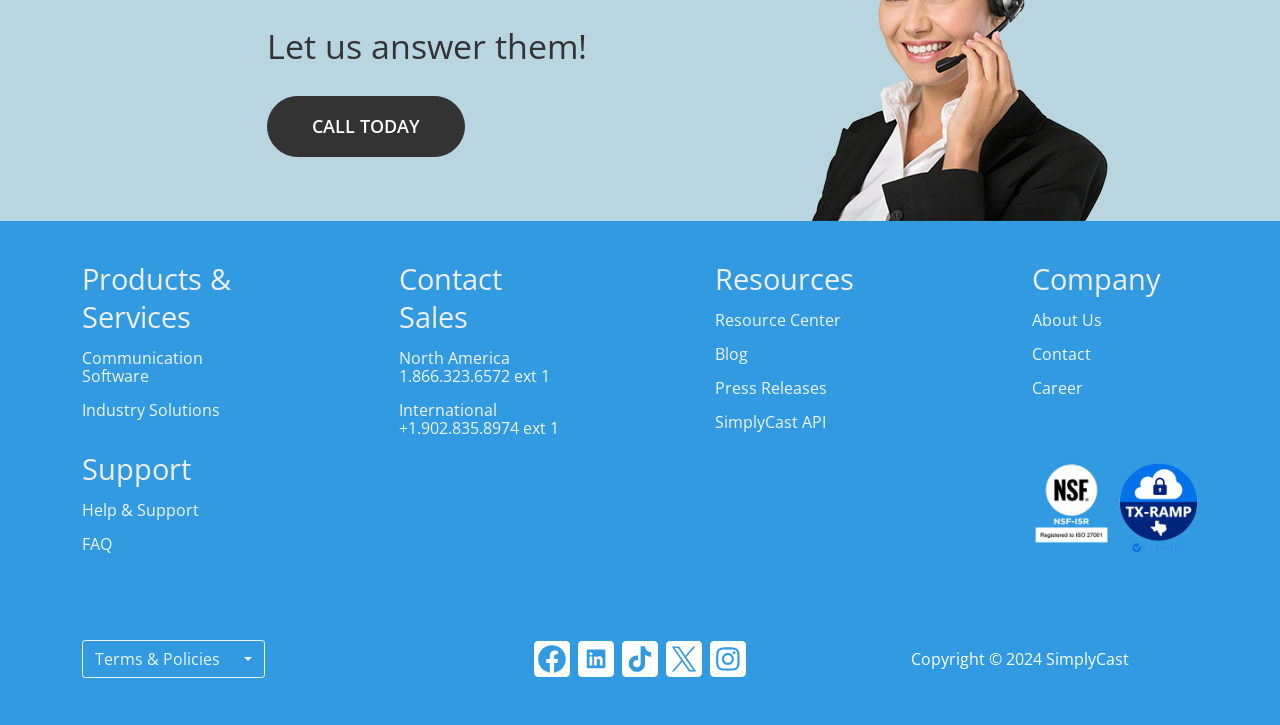Please specify the bounding box coordinates for the clickable region that will help you carry out the instruction: "Read the Blog".

[0.559, 0.473, 0.585, 0.504]